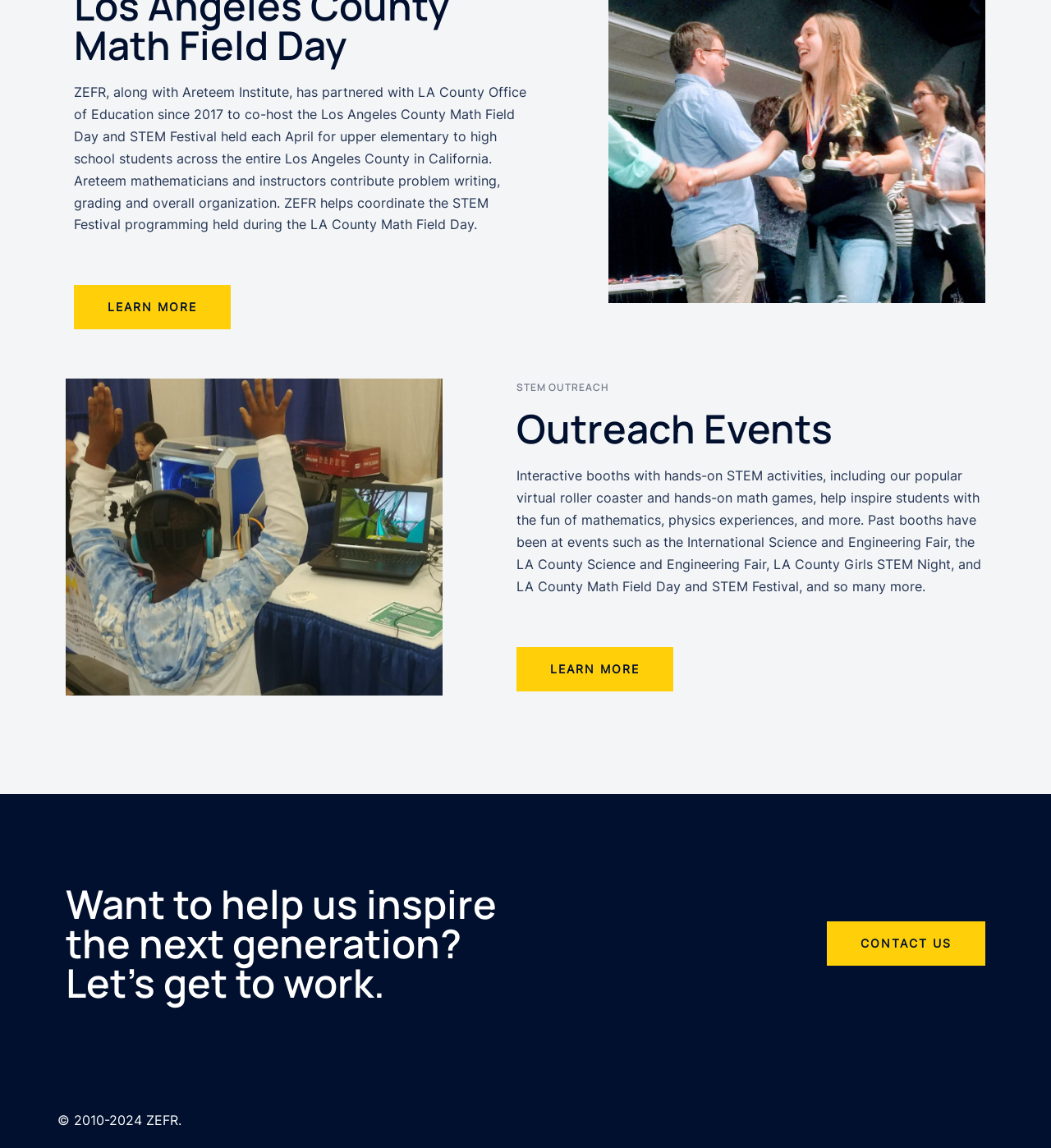What is the name of the organization that partnered with LA County Office of Education? Examine the screenshot and reply using just one word or a brief phrase.

ZEFR